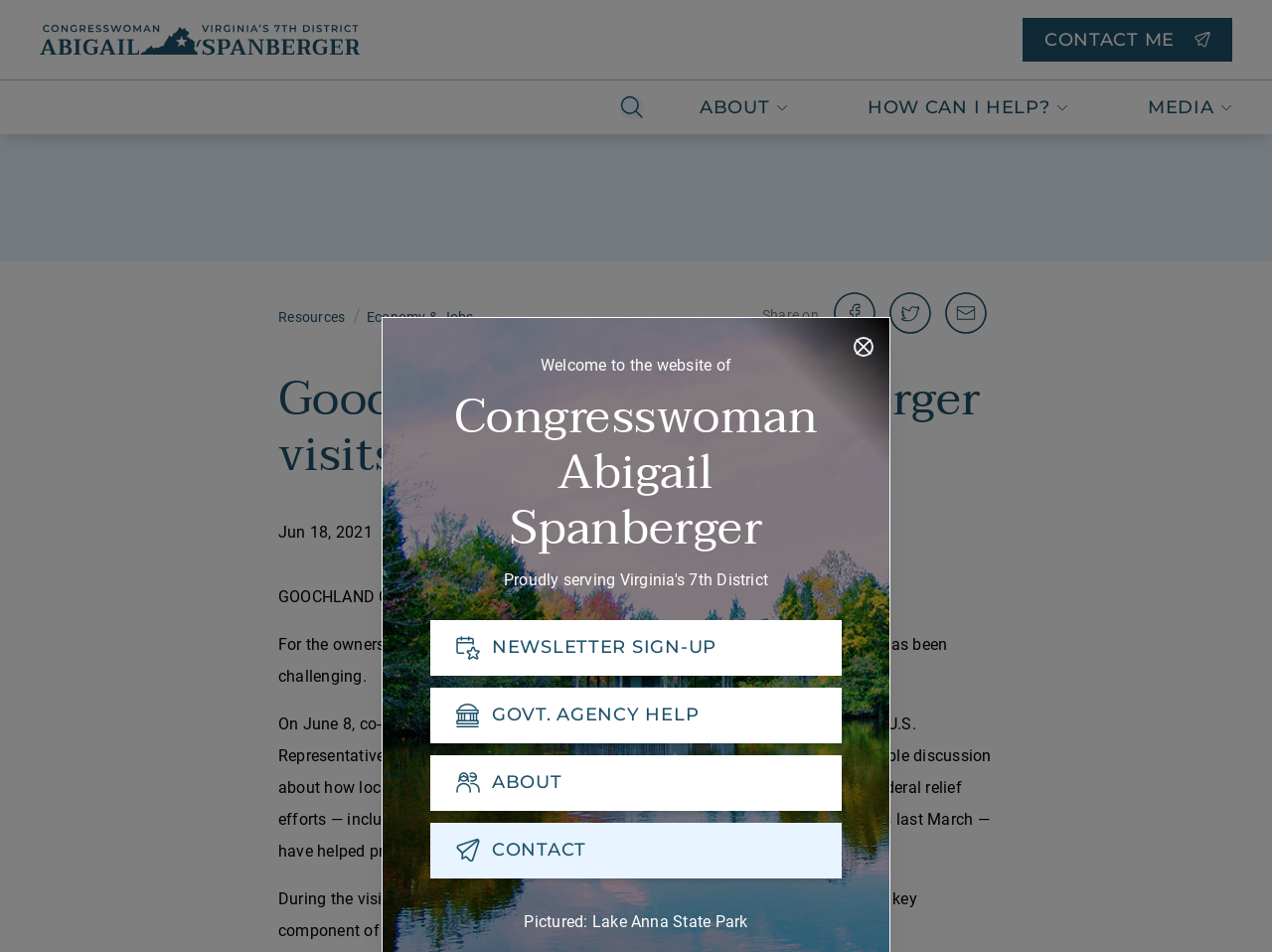Determine the bounding box coordinates for the area you should click to complete the following instruction: "Search for something".

[0.475, 0.085, 0.519, 0.141]